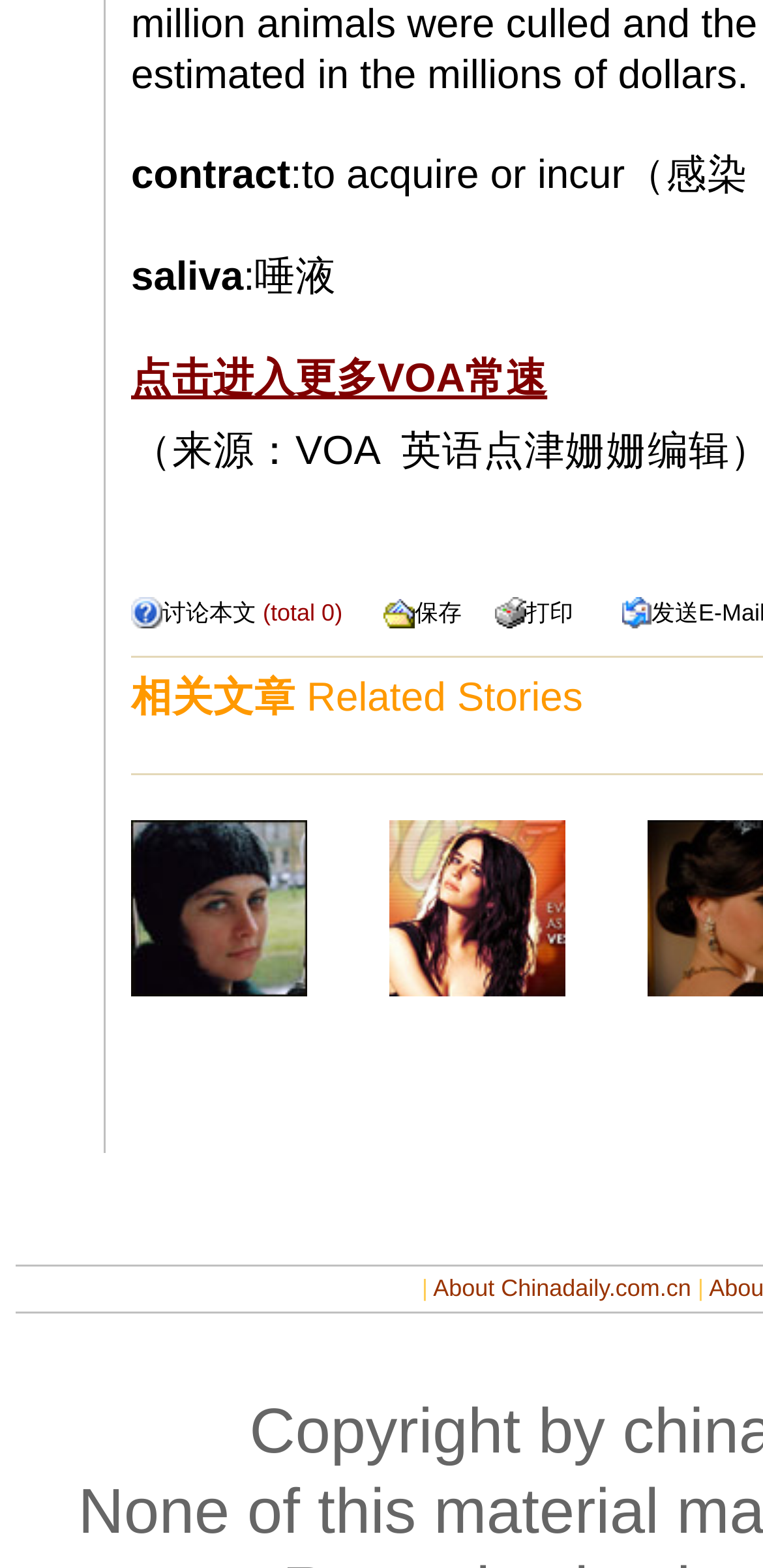Using floating point numbers between 0 and 1, provide the bounding box coordinates in the format (top-left x, top-left y, bottom-right x, bottom-right y). Locate the UI element described here: 讨论本文

[0.213, 0.382, 0.336, 0.399]